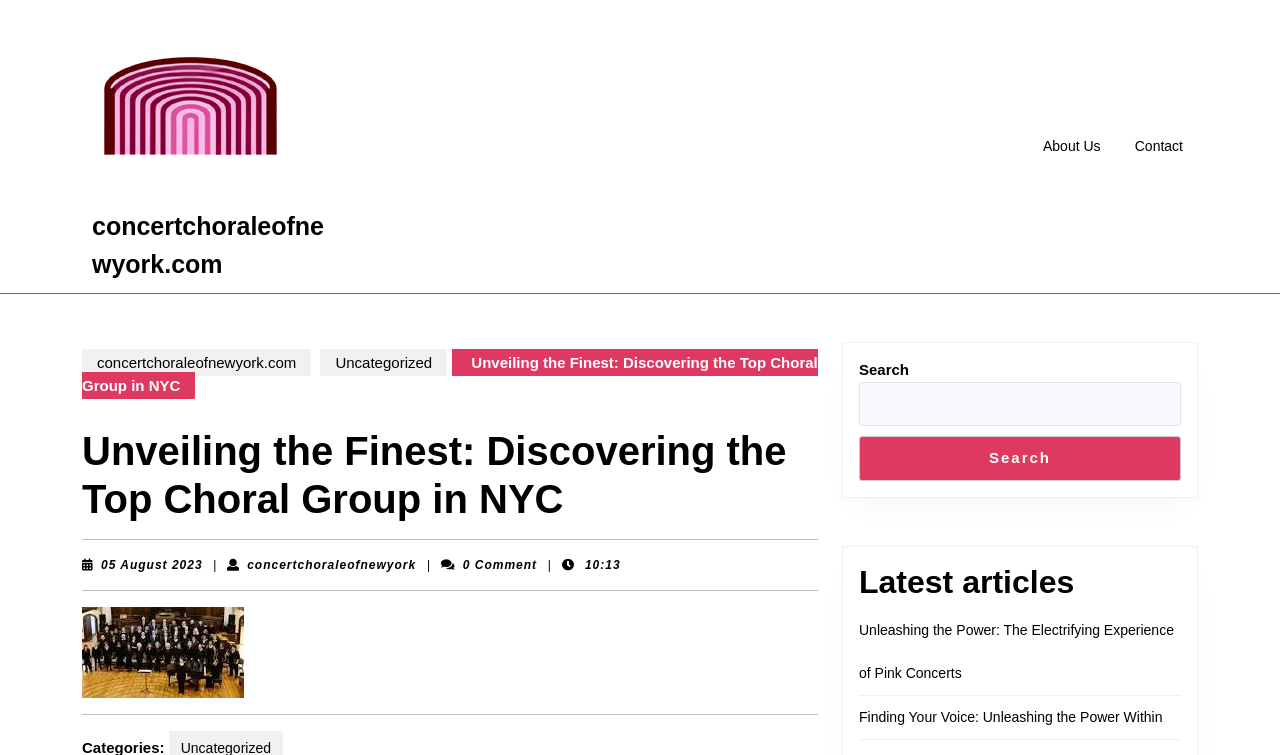Find the bounding box of the element with the following description: "parent_node: Search name="s"". The coordinates must be four float numbers between 0 and 1, formatted as [left, top, right, bottom].

[0.671, 0.505, 0.923, 0.564]